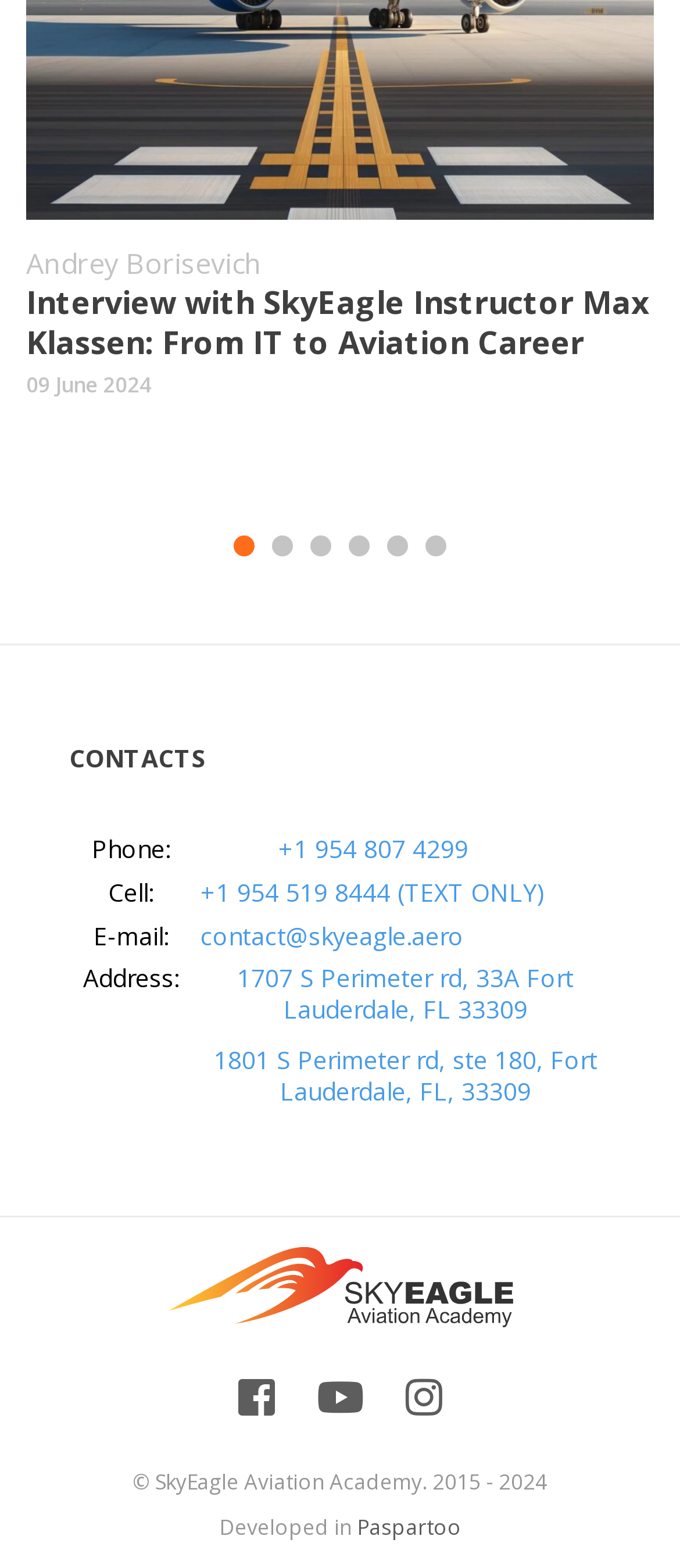What is the name of the instructor in the interview?
Give a single word or phrase as your answer by examining the image.

Max Klassen